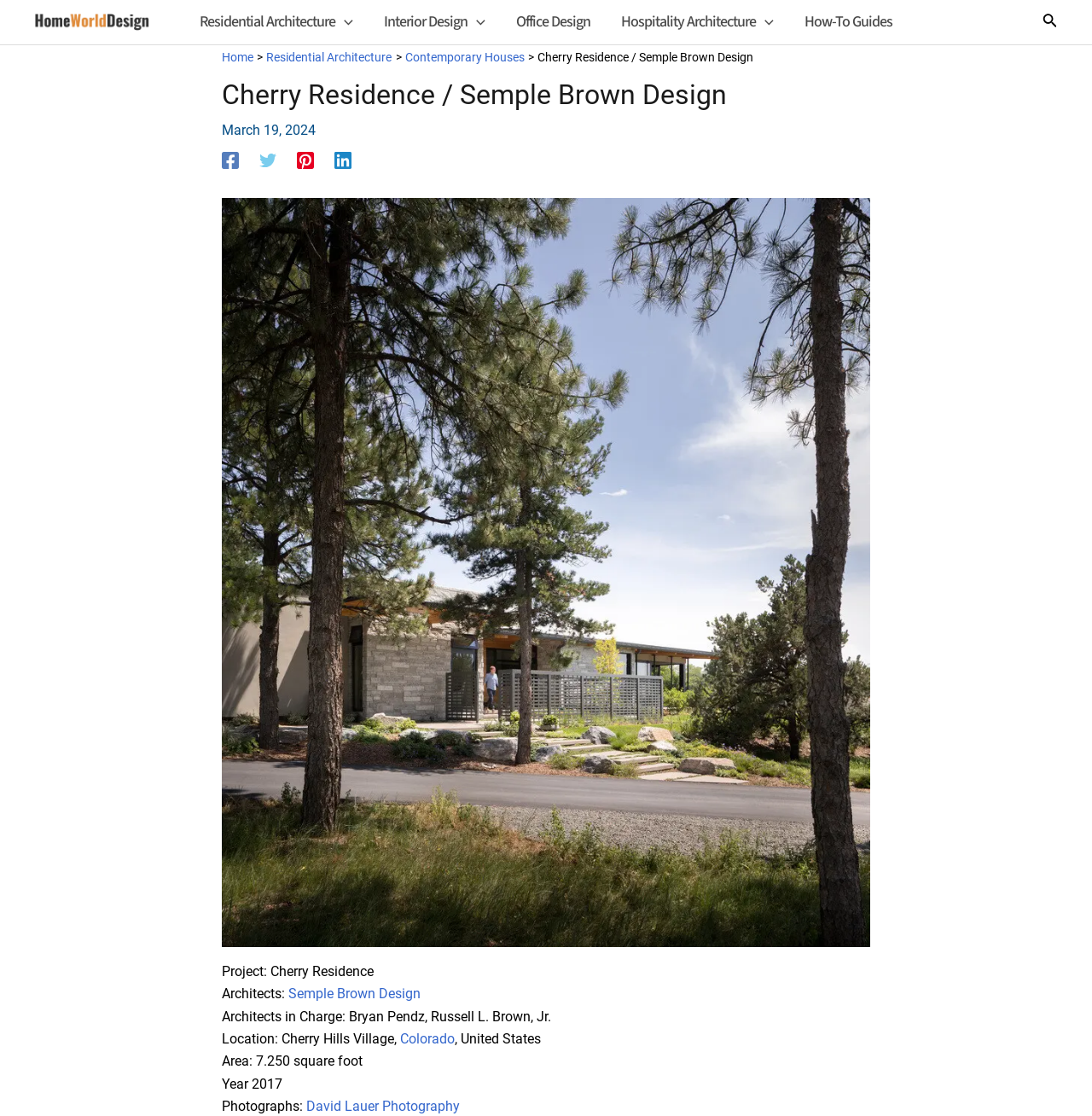Locate the bounding box coordinates of the region to be clicked to comply with the following instruction: "Search". The coordinates must be four float numbers between 0 and 1, in the form [left, top, right, bottom].

[0.955, 0.01, 0.969, 0.029]